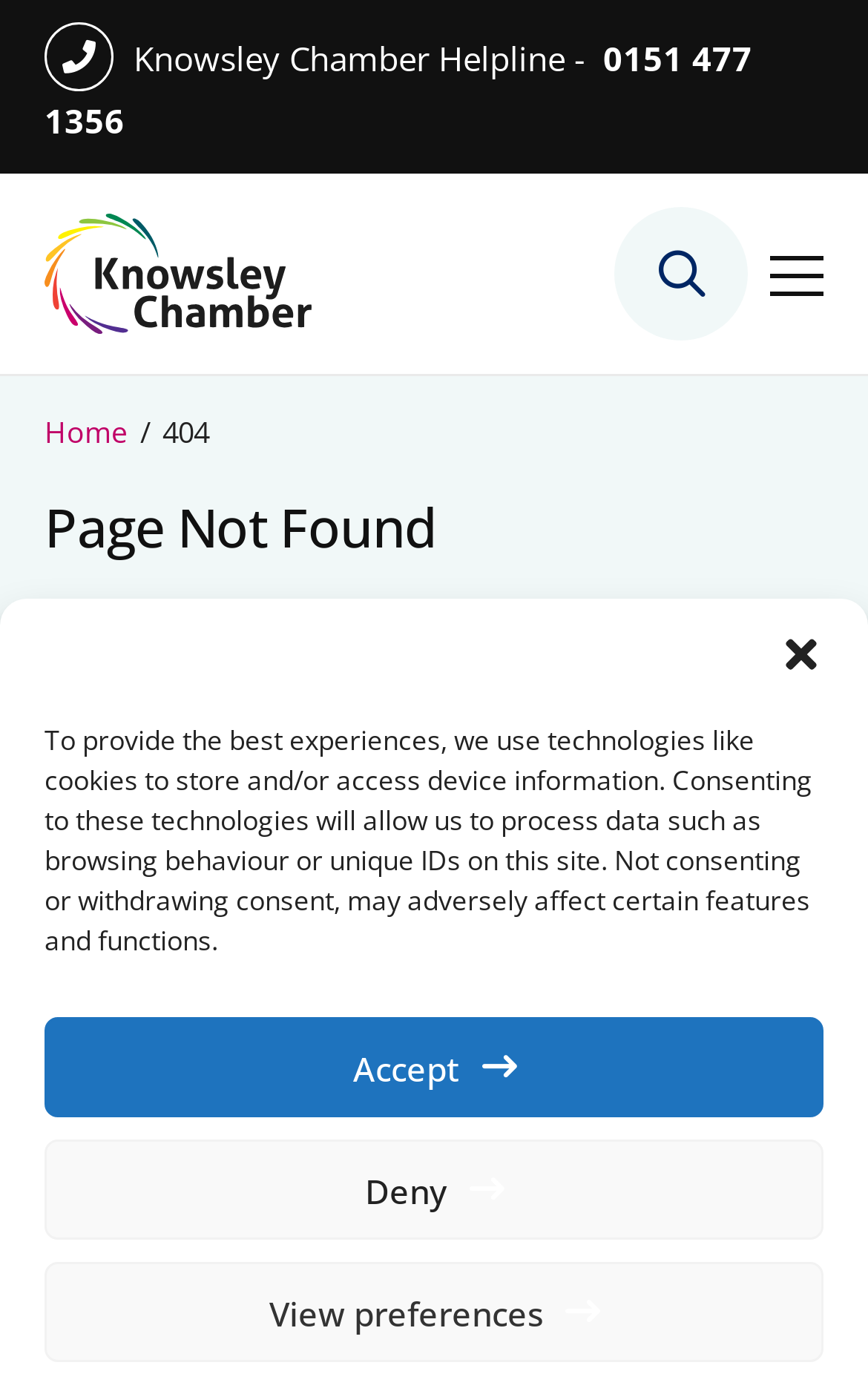What is the title of the article on the page?
From the screenshot, provide a brief answer in one word or phrase.

Page Not Found